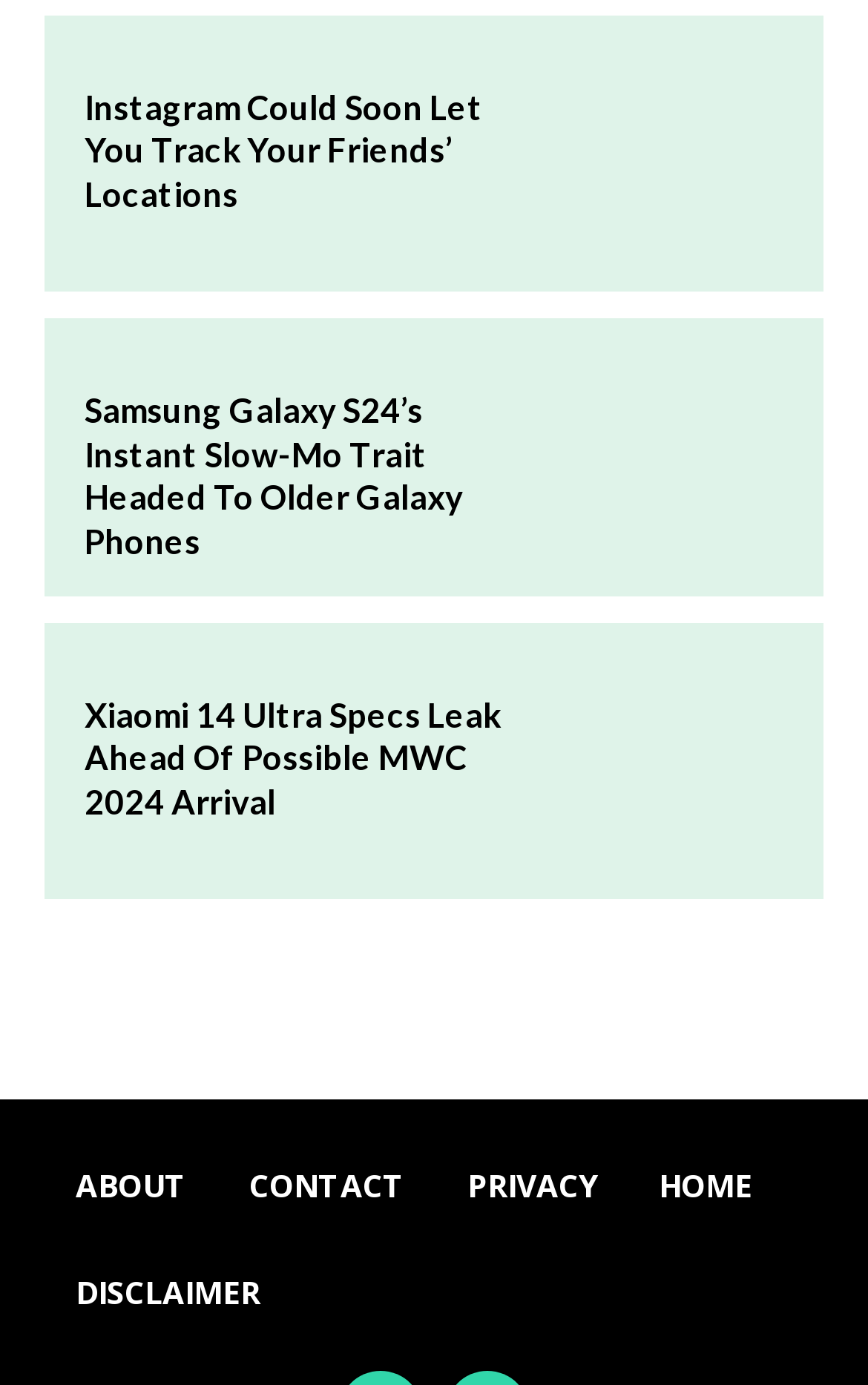Respond to the question below with a single word or phrase: How many articles are listed on this webpage?

Three